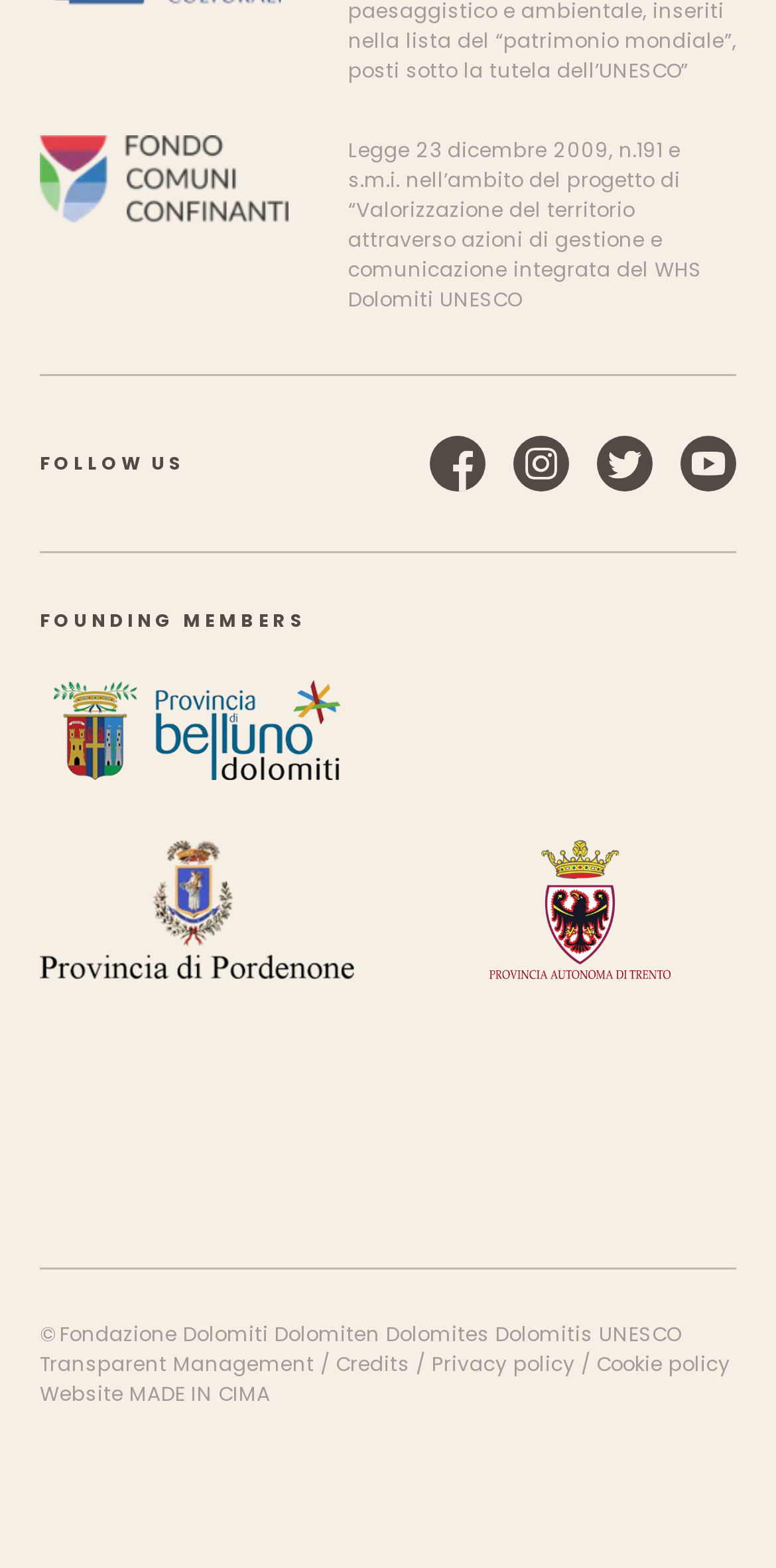Predict the bounding box coordinates of the area that should be clicked to accomplish the following instruction: "Check website credits". The bounding box coordinates should consist of four float numbers between 0 and 1, i.e., [left, top, right, bottom].

[0.433, 0.86, 0.528, 0.879]